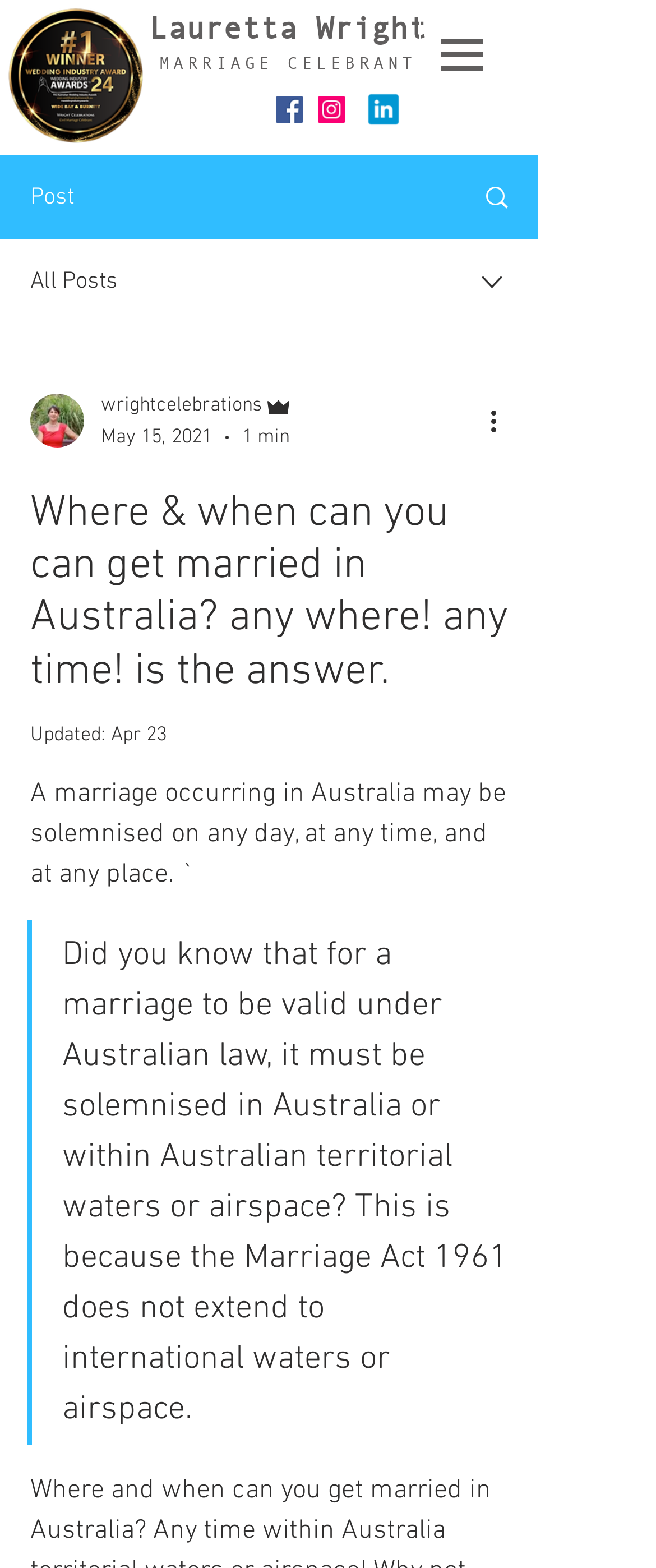Answer succinctly with a single word or phrase:
What is the category of the latest post?

MARRIAGE CELEBRANT